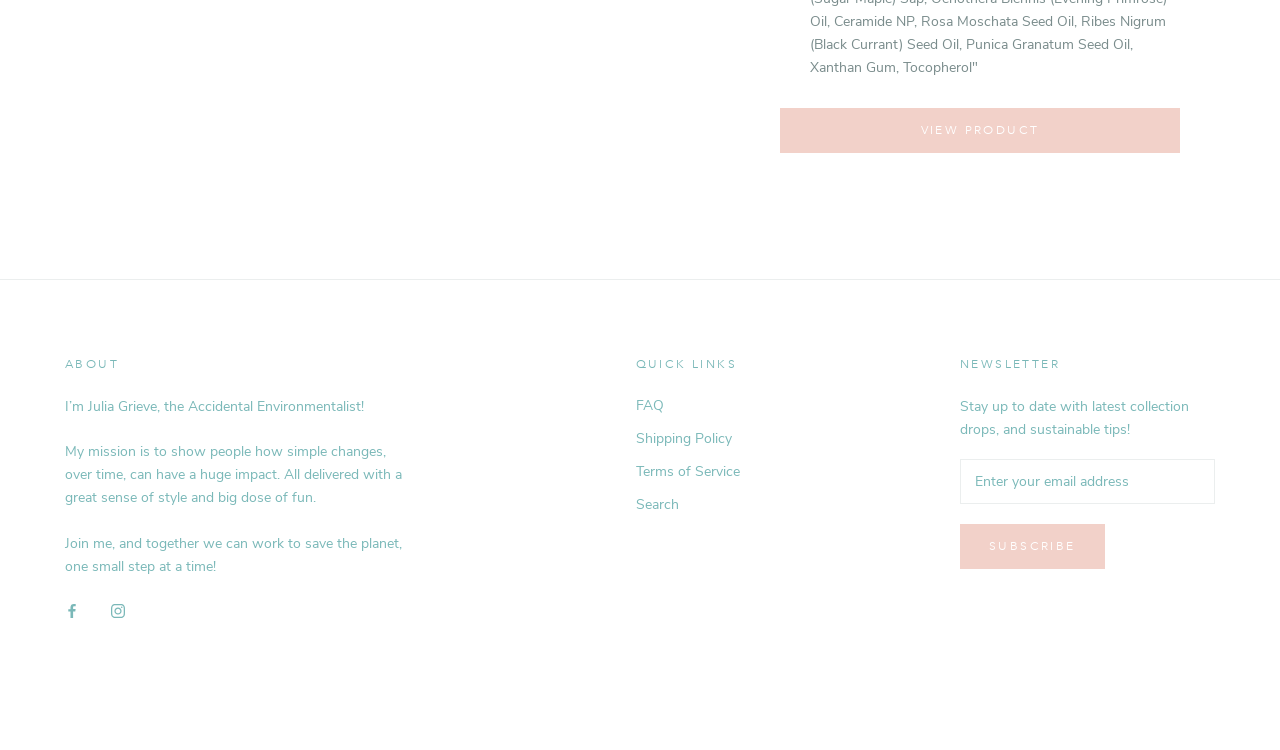Identify the bounding box coordinates for the UI element described as follows: "Shipping Policy". Ensure the coordinates are four float numbers between 0 and 1, formatted as [left, top, right, bottom].

[0.496, 0.57, 0.578, 0.598]